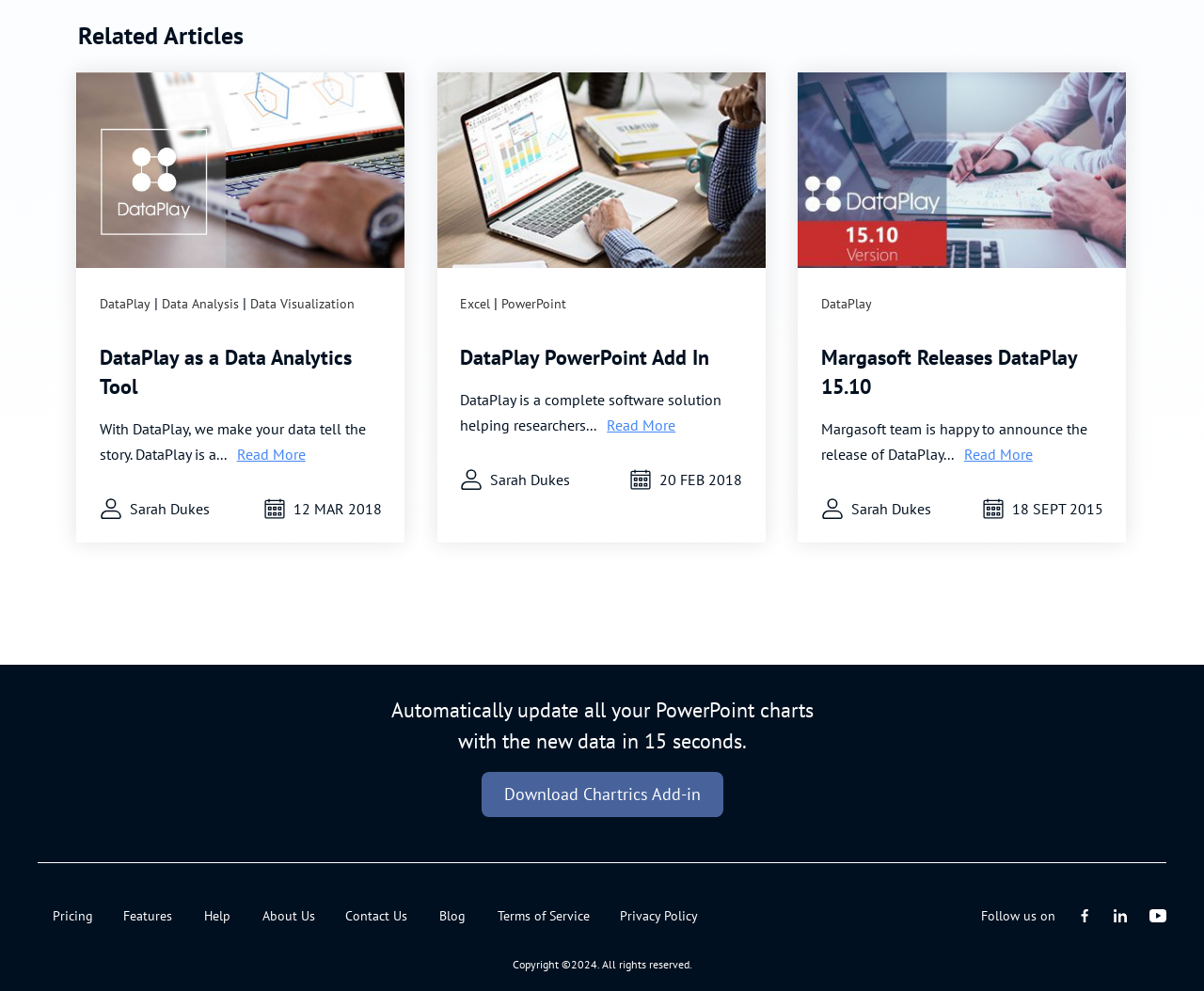What is the year of copyright for the website?
Give a thorough and detailed response to the question.

I can see the text 'Copyright © 2024' at the bottom of the webpage, which indicates that the year of copyright for the website is 2024.